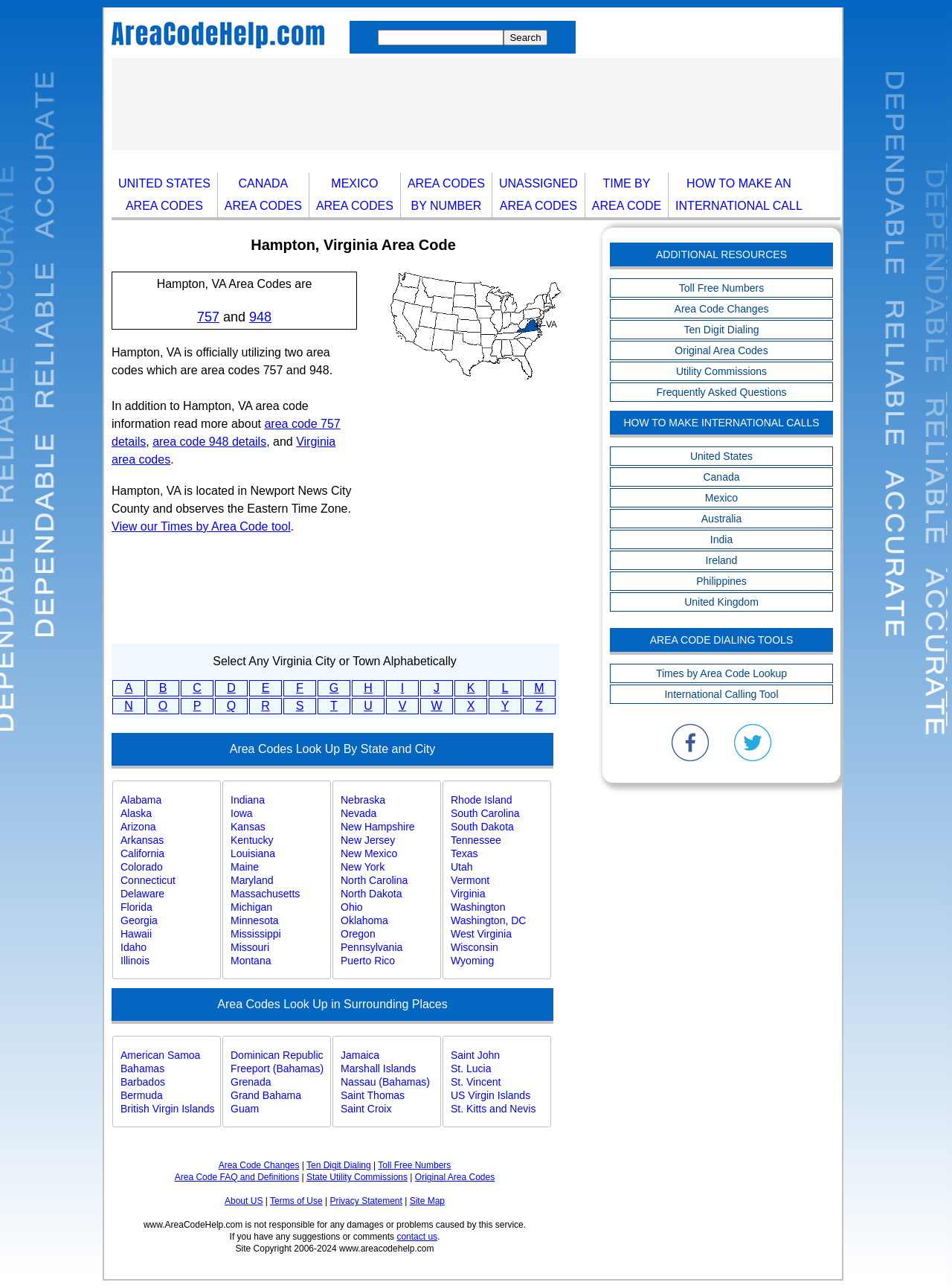Using the element description: "TIME BYAREA CODE", determine the bounding box coordinates. The coordinates should be in the format [left, top, right, bottom], with values between 0 and 1.

[0.622, 0.134, 0.695, 0.169]